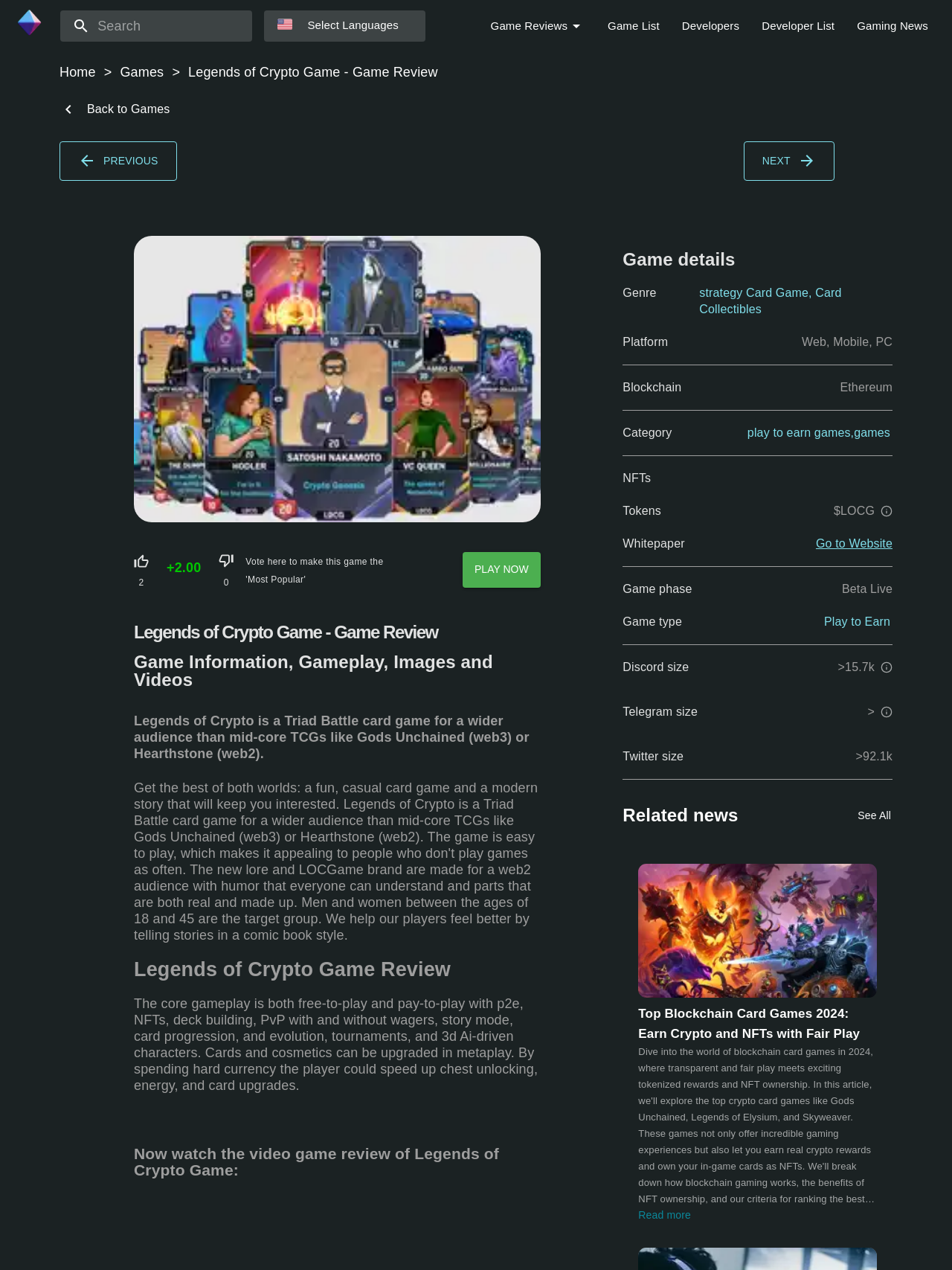Please identify the bounding box coordinates of the element I need to click to follow this instruction: "Play Legends of Crypto Game".

[0.486, 0.434, 0.568, 0.463]